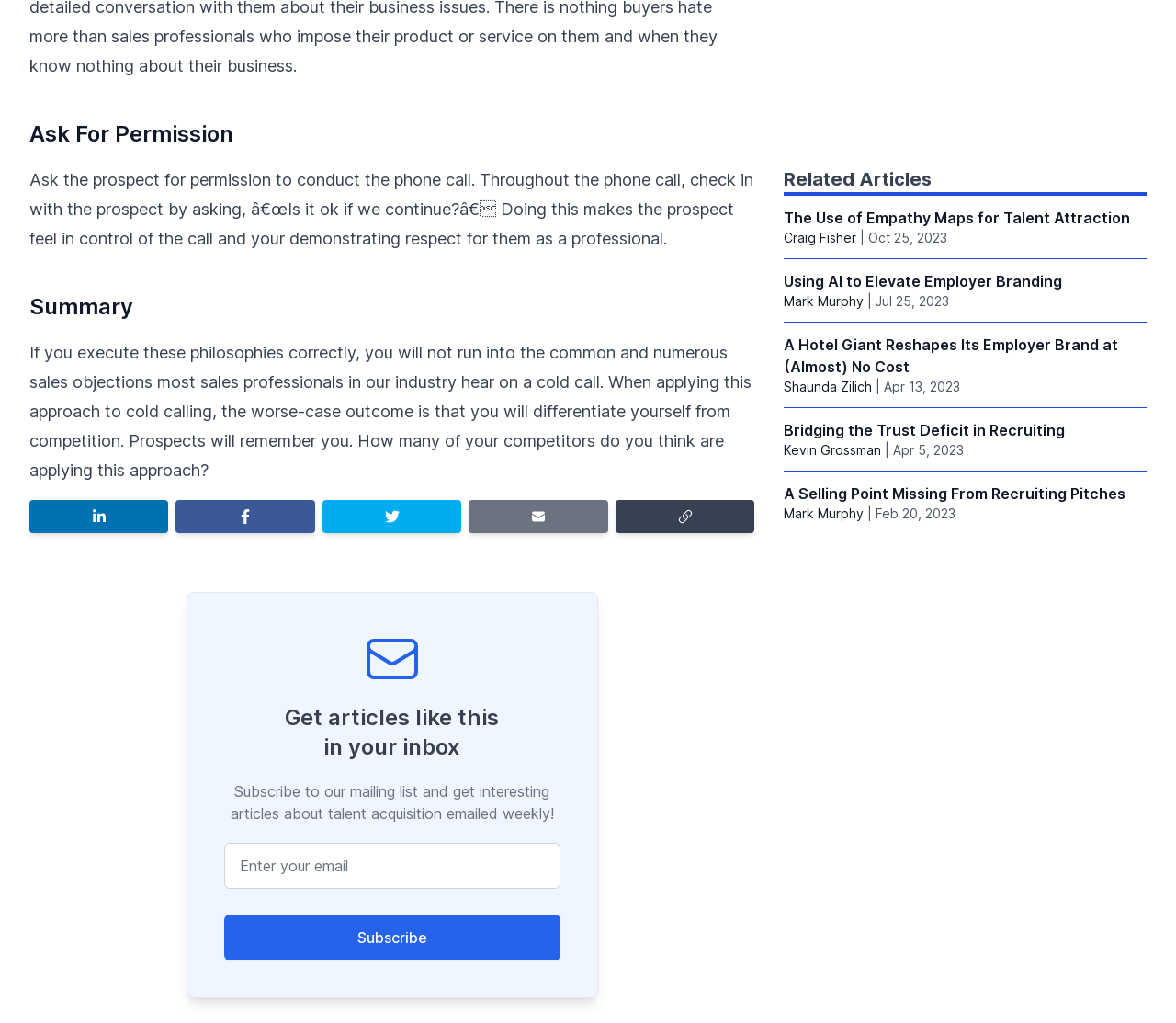Using the provided description: "Subscribe", find the bounding box coordinates of the corresponding UI element. The output should be four float numbers between 0 and 1, in the format [left, top, right, bottom].

[0.19, 0.894, 0.476, 0.939]